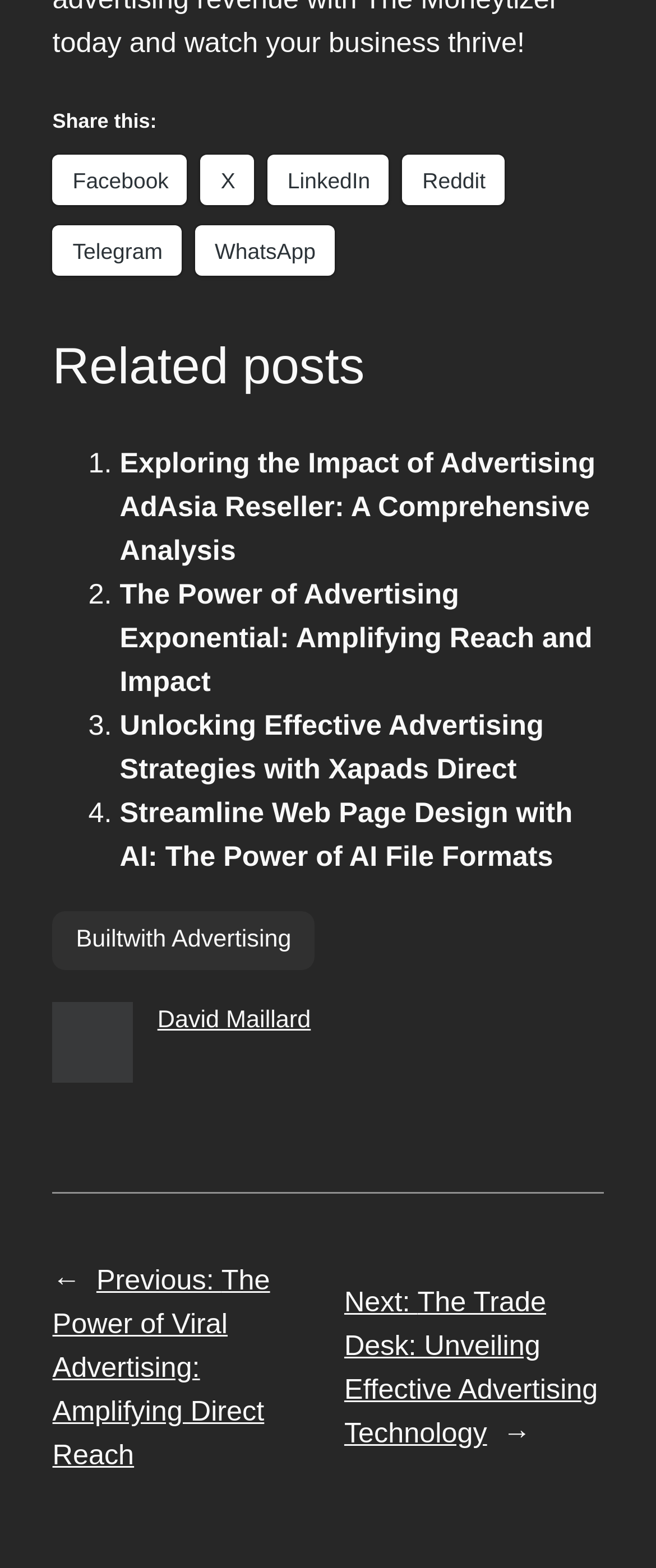Please identify the bounding box coordinates of where to click in order to follow the instruction: "Go to next post 'The Trade Desk: Unveiling Effective Advertising Technology'".

[0.525, 0.82, 0.911, 0.924]